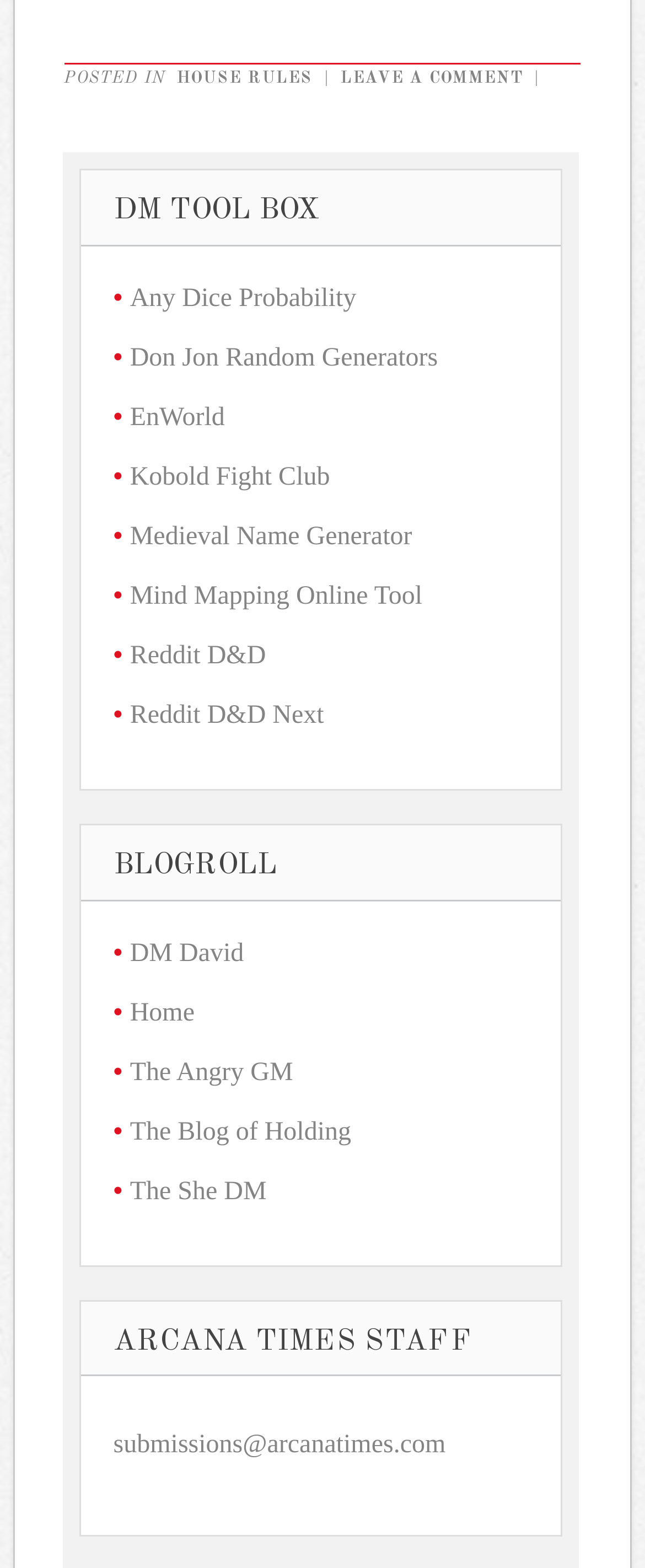What is the category of 'Any Dice Probability'?
Use the image to answer the question with a single word or phrase.

DM TOOL BOX